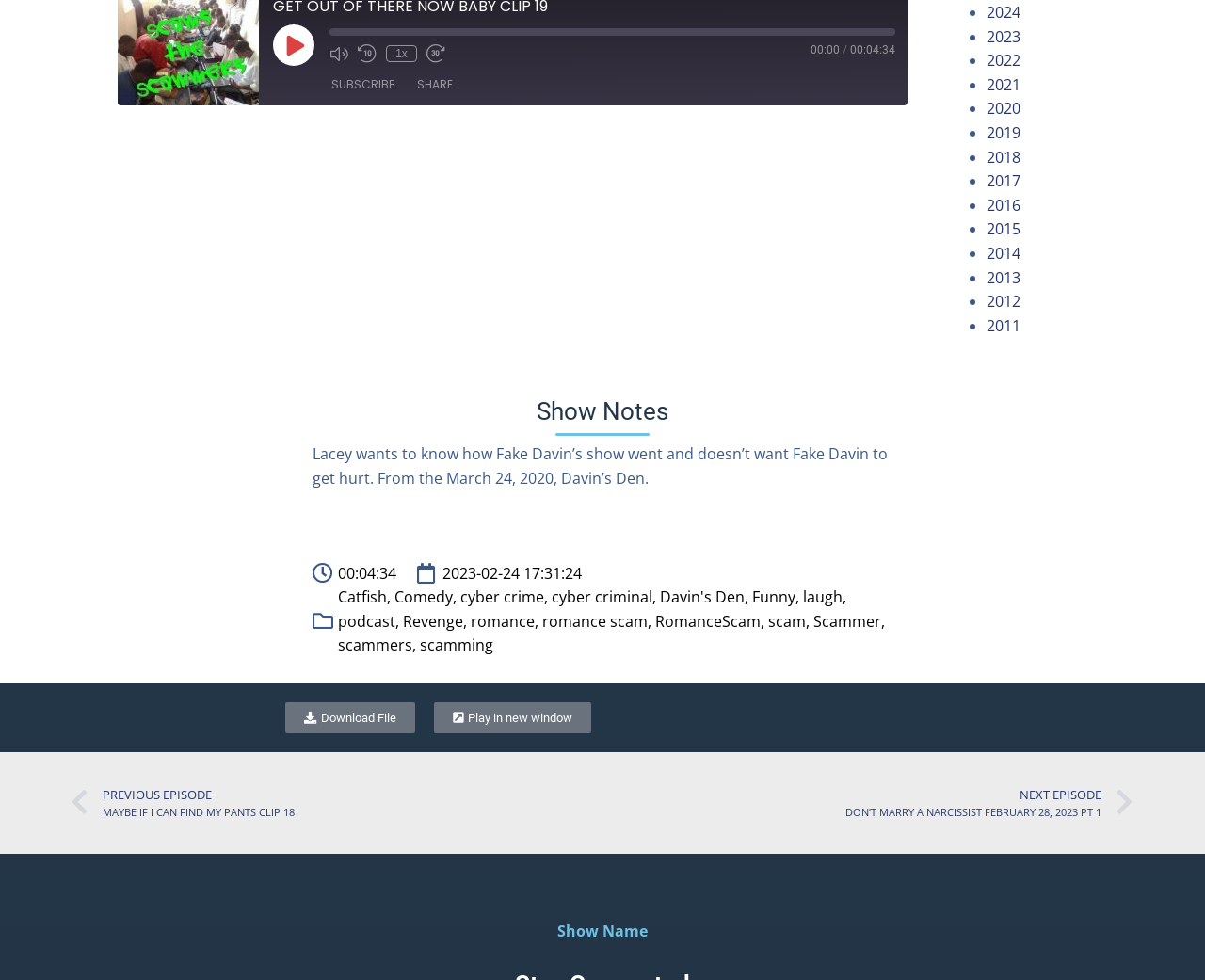Provide the bounding box coordinates for the specified HTML element described in this description: "Play in new window". The coordinates should be four float numbers ranging from 0 to 1, in the format [left, top, right, bottom].

[0.36, 0.716, 0.491, 0.748]